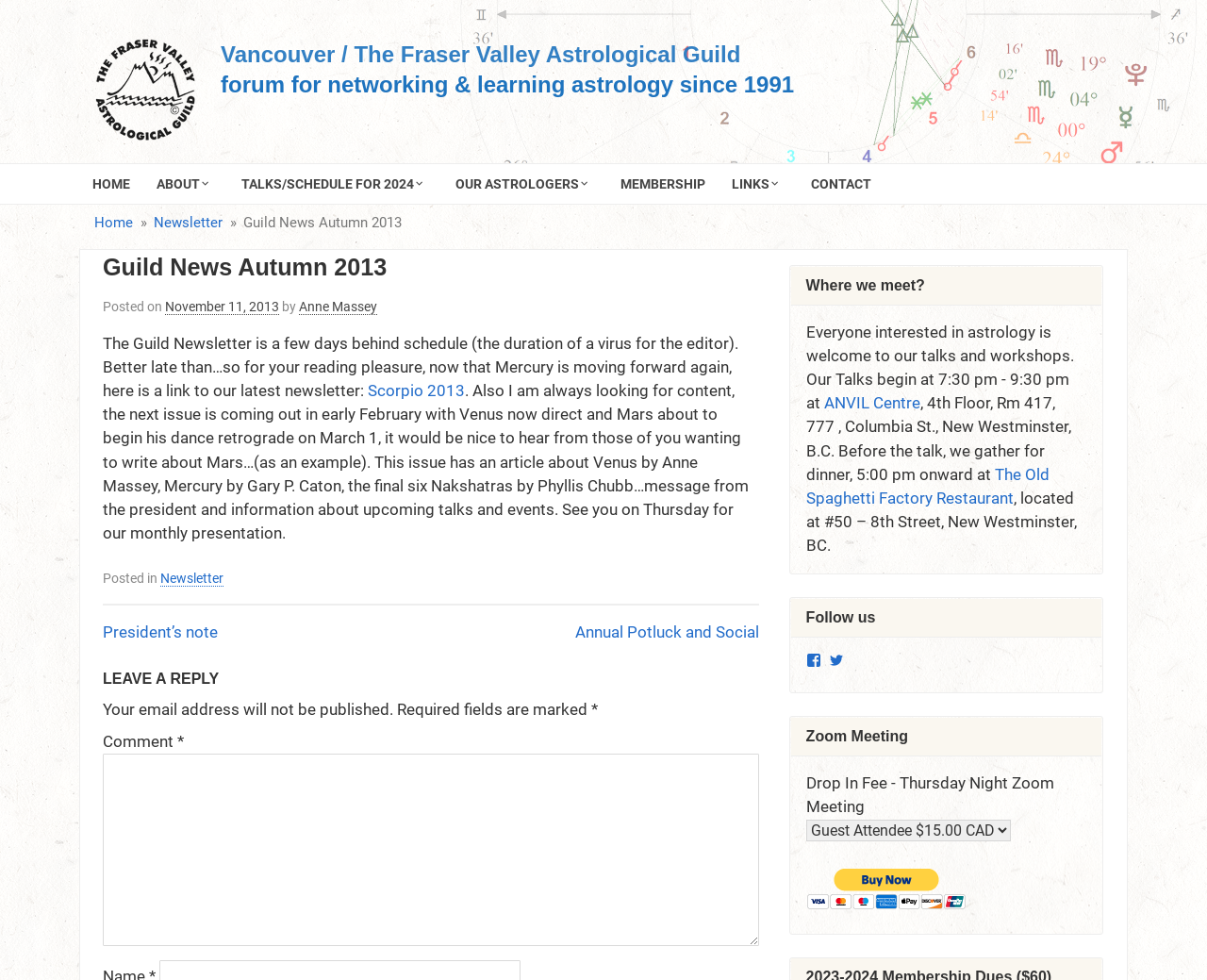Could you locate the bounding box coordinates for the section that should be clicked to accomplish this task: "Read the latest newsletter".

[0.305, 0.389, 0.385, 0.408]